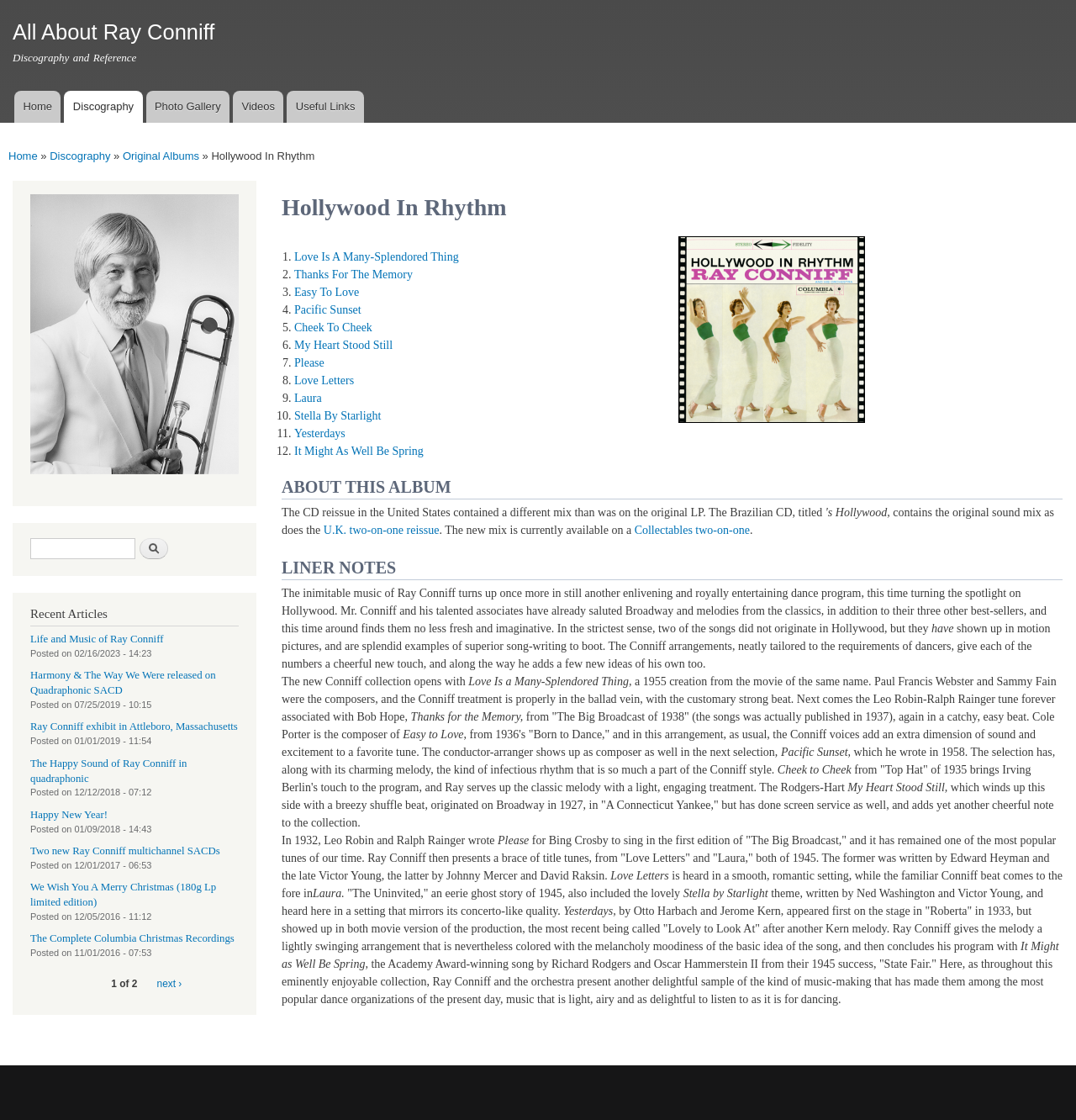Please locate the bounding box coordinates of the element that needs to be clicked to achieve the following instruction: "Click on the 'U.K. two-on-one reissue' link". The coordinates should be four float numbers between 0 and 1, i.e., [left, top, right, bottom].

[0.301, 0.467, 0.408, 0.479]